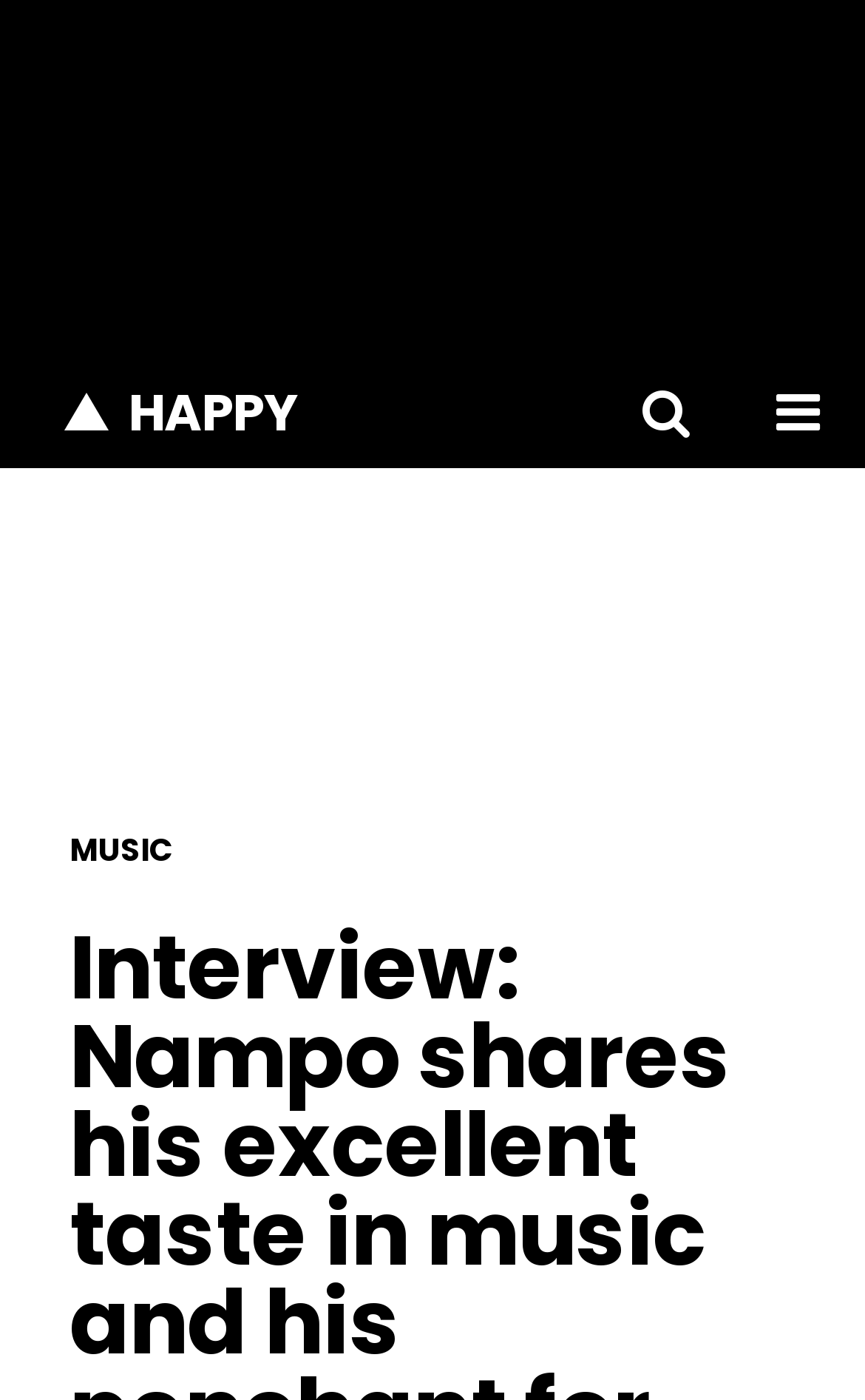Show the bounding box coordinates for the HTML element described as: "aria-label="toggle search bar"".

[0.692, 0.255, 0.846, 0.334]